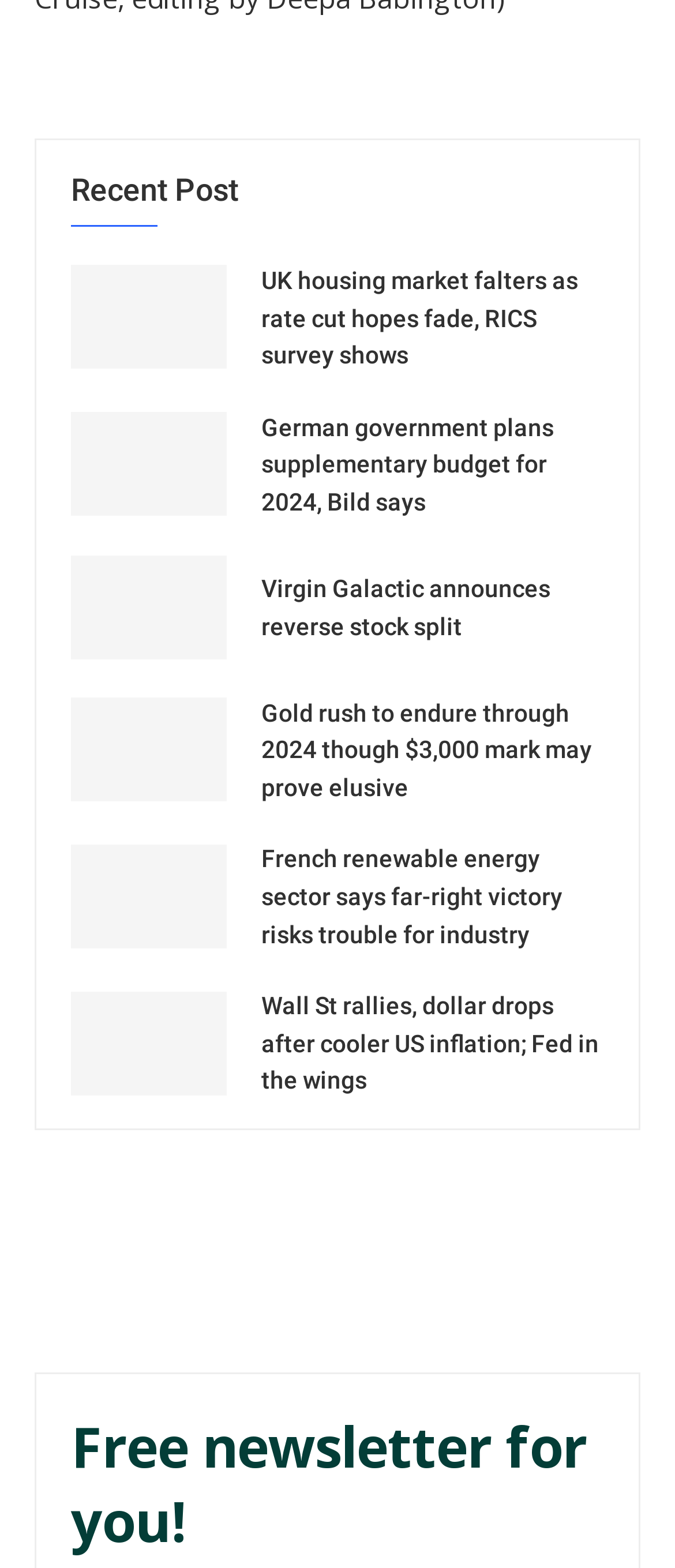Respond with a single word or phrase to the following question: How many news articles are displayed on this page?

8